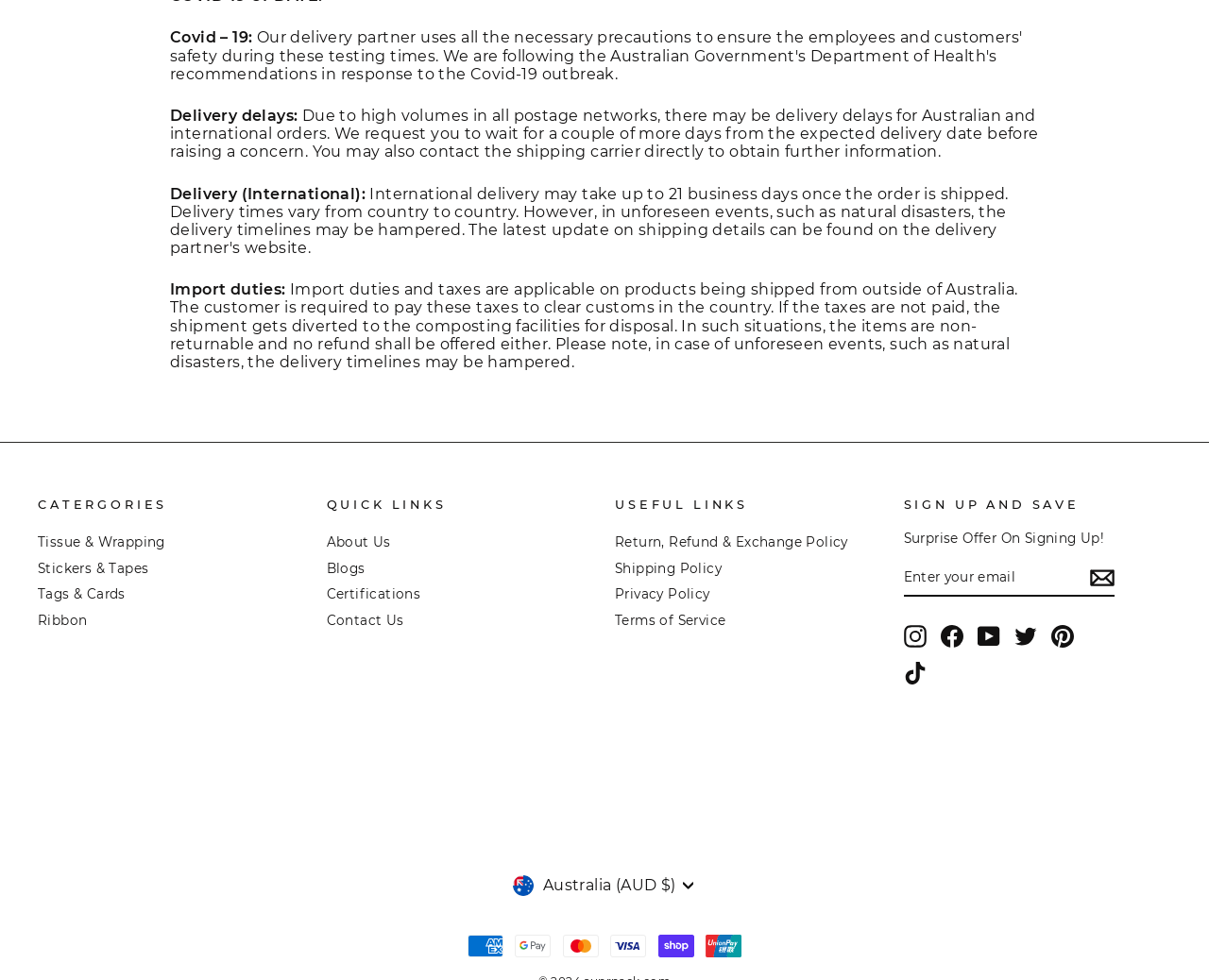What is the purpose of the 'SIGN UP AND SAVE' section?
Provide a thorough and detailed answer to the question.

The 'SIGN UP AND SAVE' section is intended to encourage users to enter their email and subscribe to receive surprise offers, as indicated by the text 'Surprise Offer On Signing Up!'.